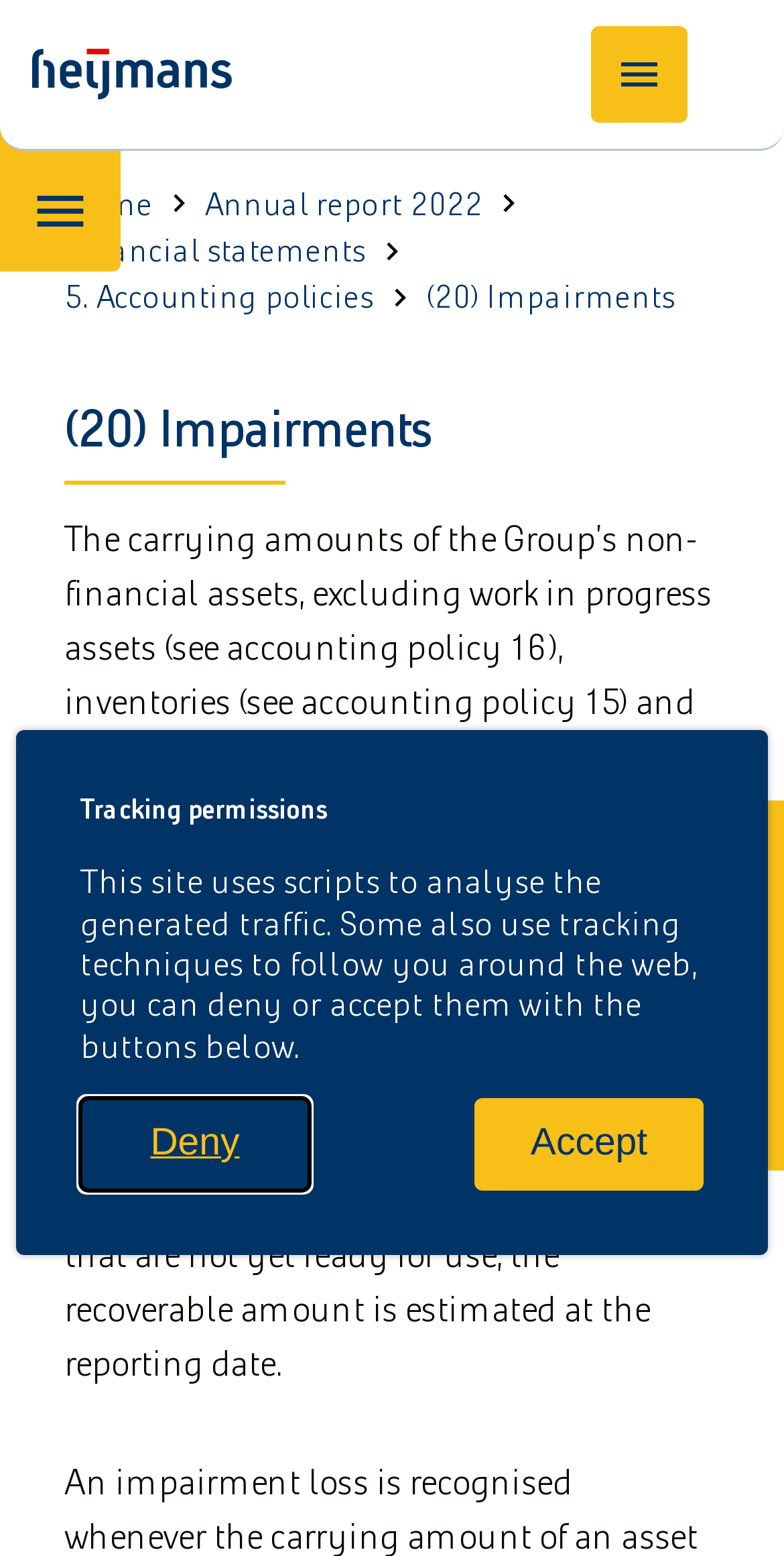Please find and report the bounding box coordinates of the element to click in order to perform the following action: "View annual report 2022". The coordinates should be expressed as four float numbers between 0 and 1, in the format [left, top, right, bottom].

[0.262, 0.119, 0.615, 0.143]